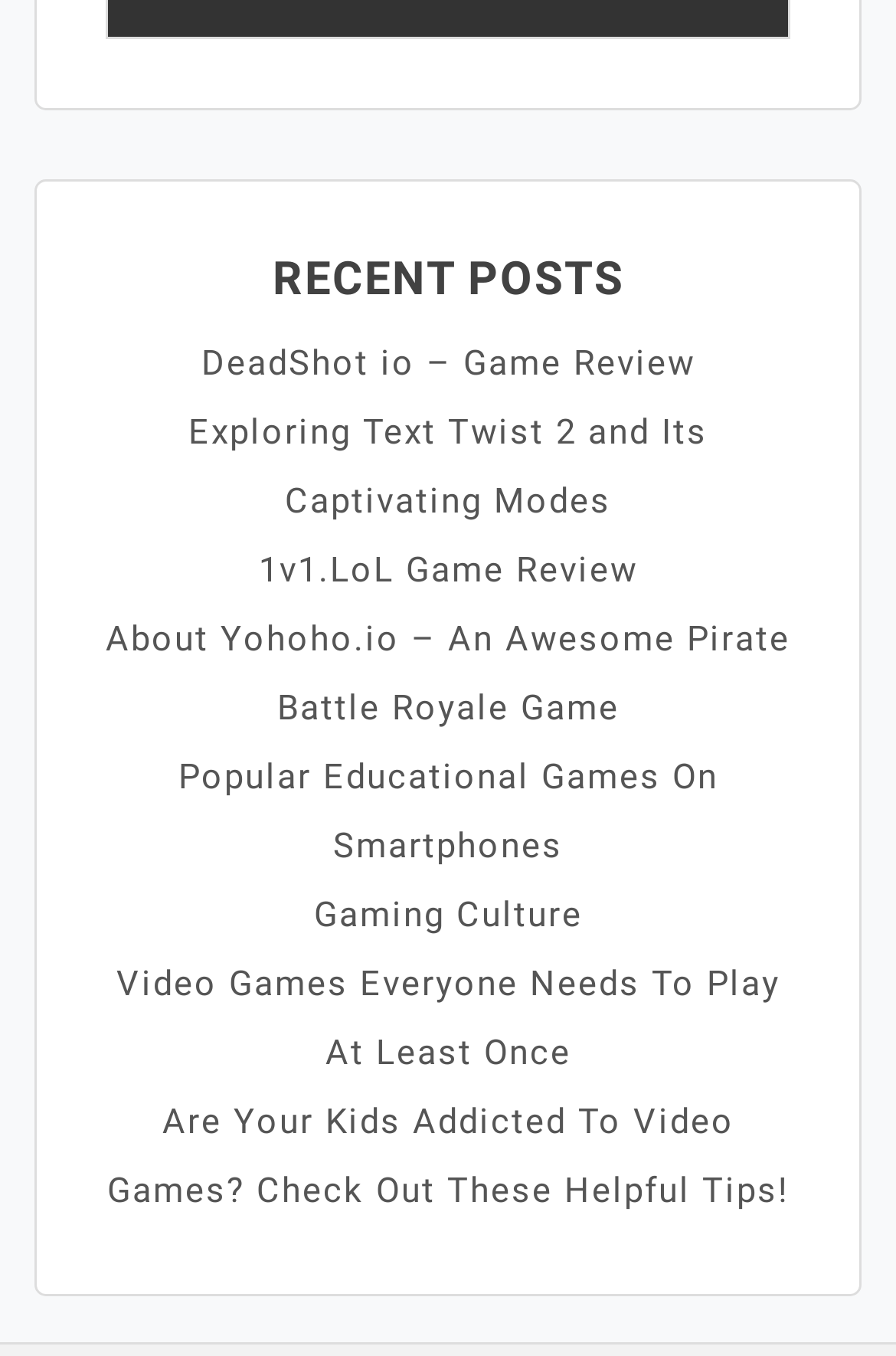Identify the bounding box coordinates for the region of the element that should be clicked to carry out the instruction: "view Popular Educational Games On Smartphones article". The bounding box coordinates should be four float numbers between 0 and 1, i.e., [left, top, right, bottom].

[0.199, 0.557, 0.801, 0.638]